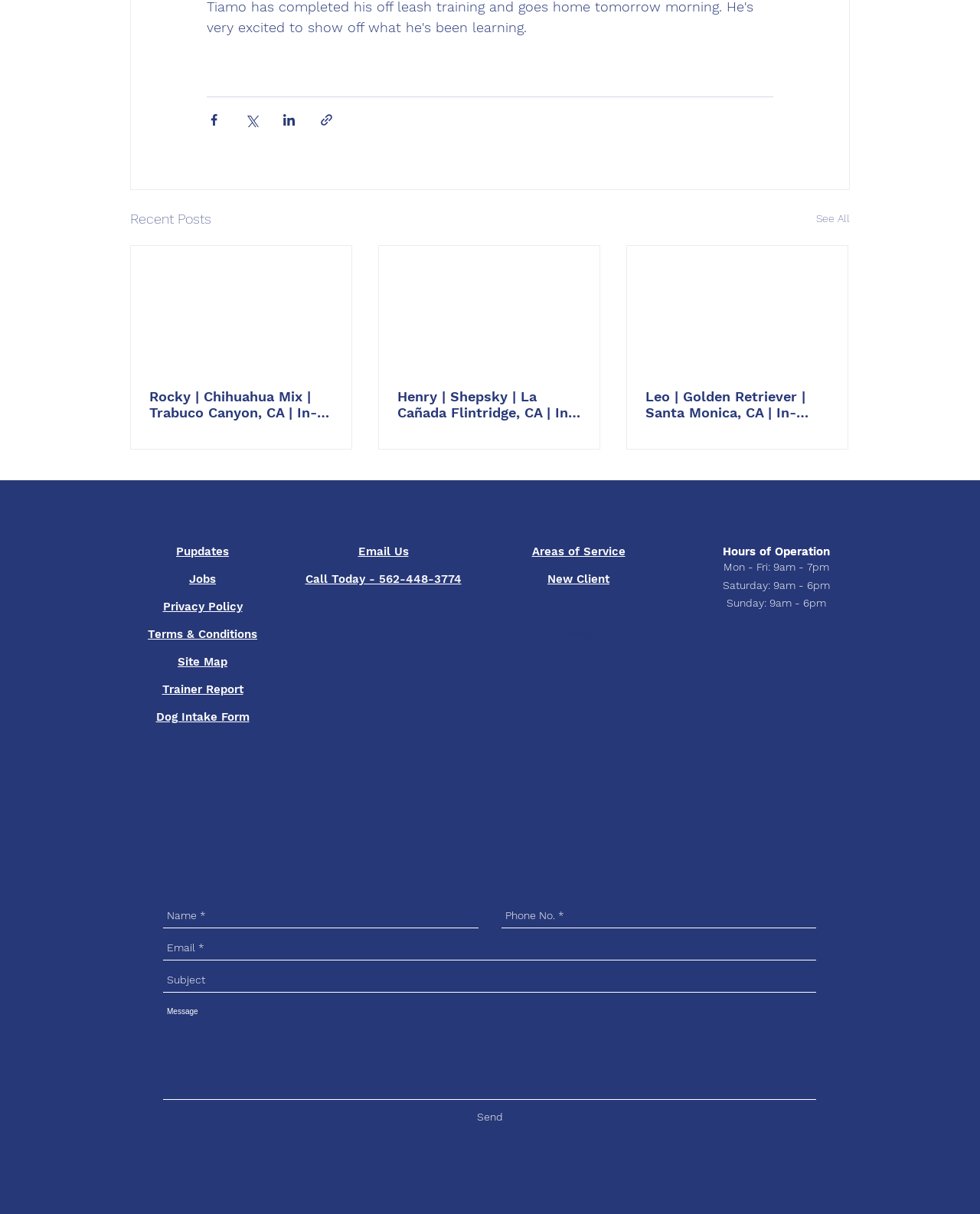What is the schedule listed under 'Hours of Operation'?
Based on the visual information, provide a detailed and comprehensive answer.

The 'Hours of Operation' section lists the schedule as Monday to Friday from 9am to 7pm, and Saturday and Sunday from 9am to 6pm, indicating the website owner or administrator's working hours.